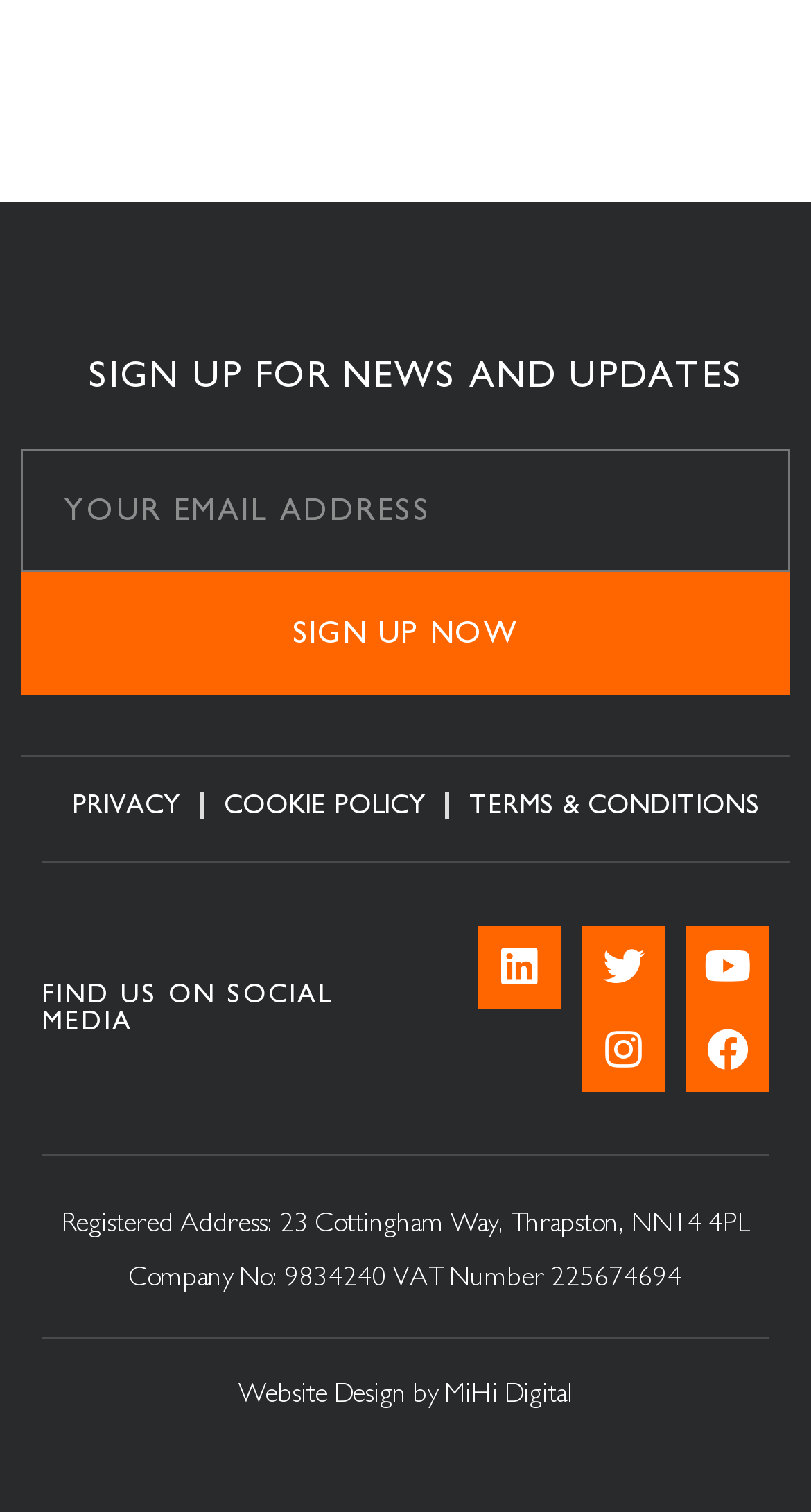What is the VAT number of the company?
With the help of the image, please provide a detailed response to the question.

The VAT number of the company is provided as 225674694, which is part of the company's registration information.